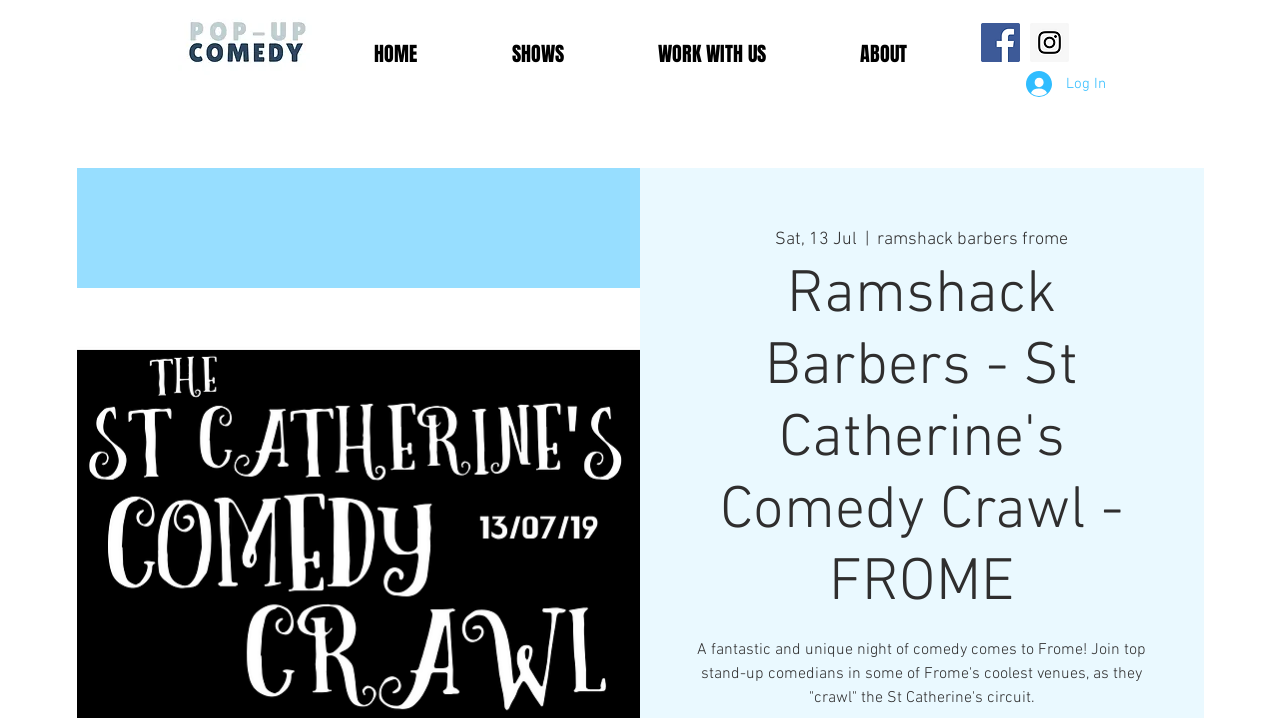What is the date of the event?
We need a detailed and meticulous answer to the question.

I found the answer by looking at the static text element which says 'Sat, 13 Jul' and identifying the date of the event.